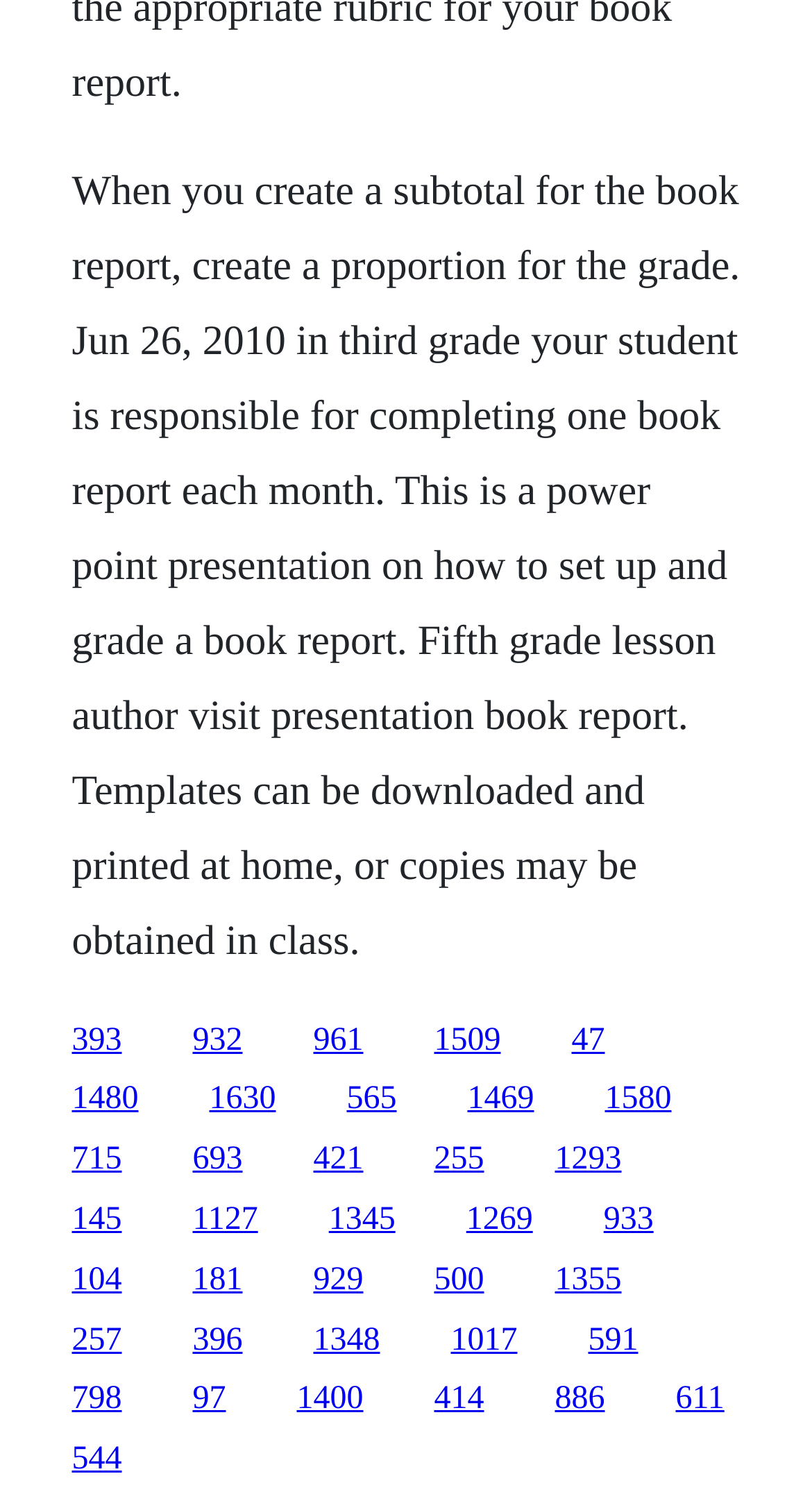Find the bounding box of the web element that fits this description: "1630".

[0.258, 0.717, 0.34, 0.741]